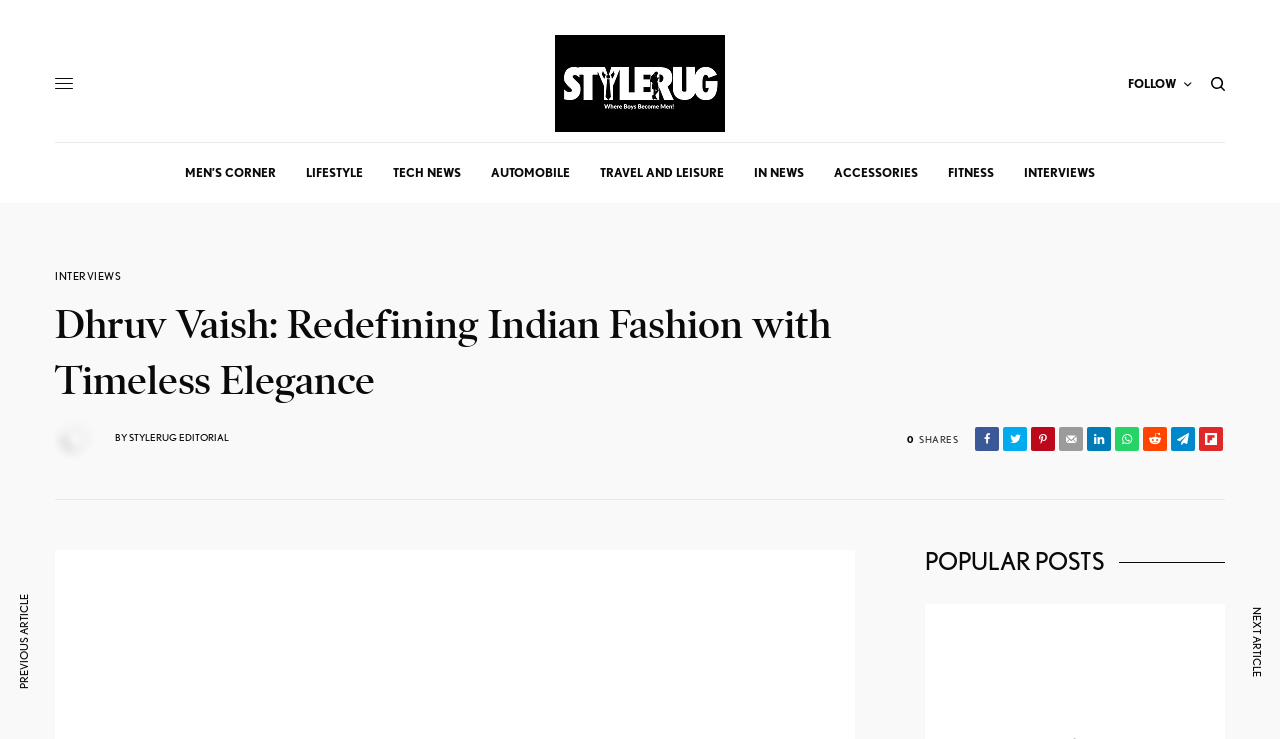Detail the various sections and features present on the webpage.

The webpage is about Dhruv Vaish, an Indian fashion designer who blends traditional and contemporary elements. At the top, there is a large image taking up most of the width, with a smaller image and a link to "StyleRug" on the left side. Below this, there is a row of links to different categories, including "MEN'S CORNER", "LIFESTYLE", "TECH NEWS", and others.

In the main content area, there is a heading that reads "Dhruv Vaish: Redefining Indian Fashion with Timeless Elegance". Below this, there is a section with a byline "BY STYLERUG EDITORIAL" and a share counter. There are also several social media links and a "SHARES" label.

On the right side, there is a column with a "FOLLOW" button and a small image above it. Further down, there is a section labeled "POPULAR POSTS". At the very bottom, there are two buttons labeled "PREVIOUS ARTICLE" and "NEXT ARTICLE", which are likely navigation links to other articles on the site.